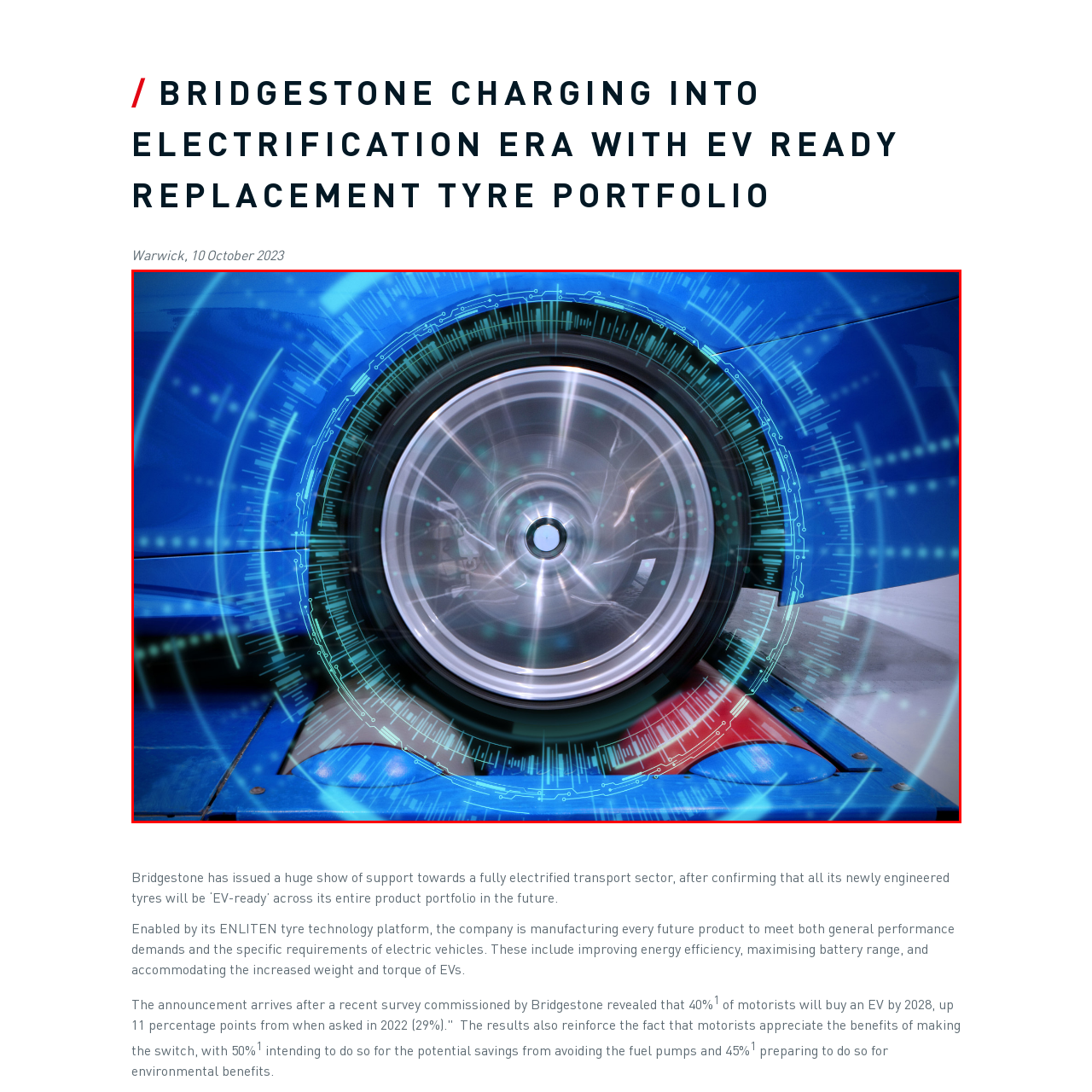Inspect the area enclosed by the red box and reply to the question using only one word or a short phrase: 
What is reflected on the wheel?

Light